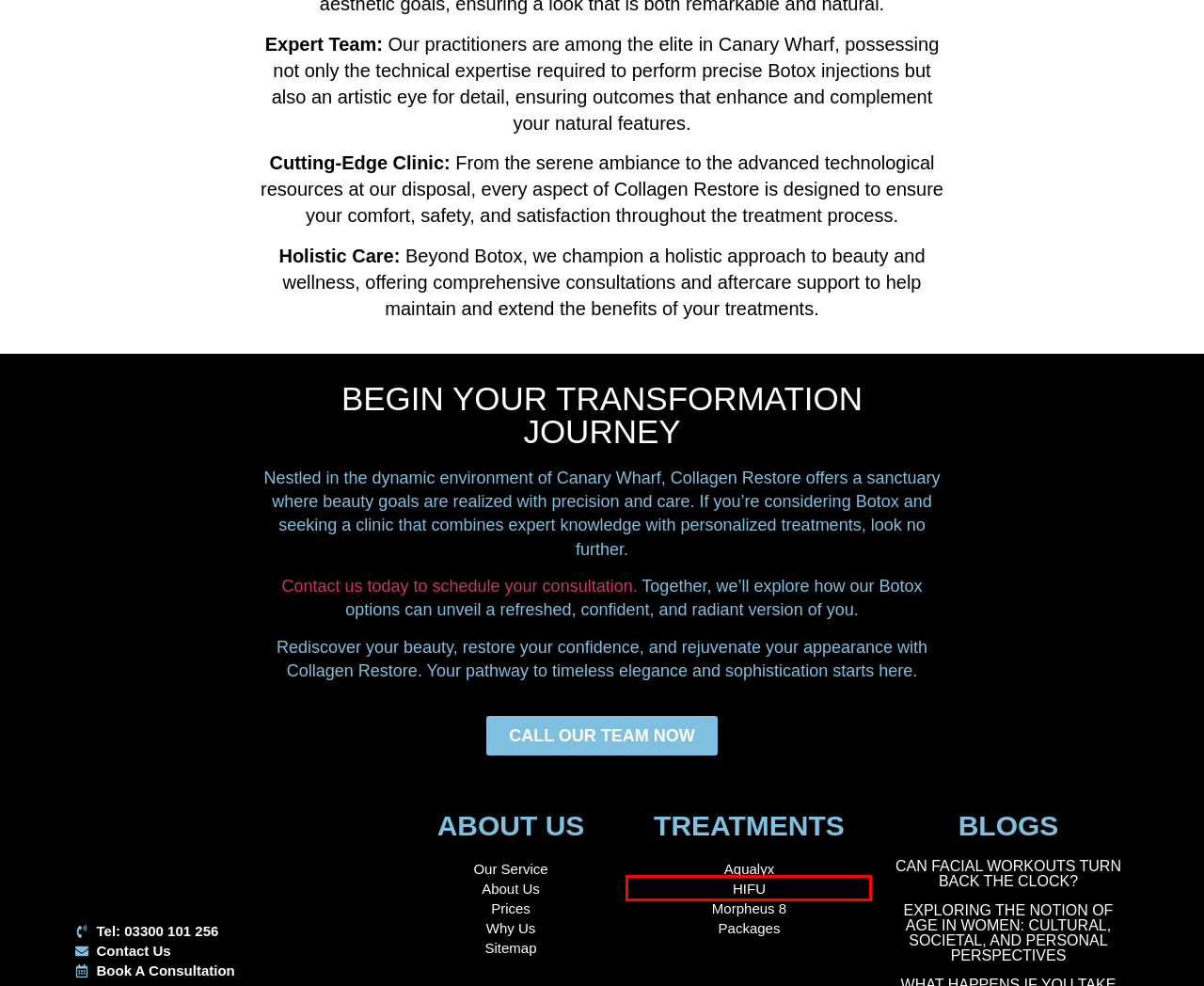Given a webpage screenshot featuring a red rectangle around a UI element, please determine the best description for the new webpage that appears after the element within the bounding box is clicked. The options are:
A. Our Service - Best Solutions, HIFU, Morpheus8 Aqualyx
B. HTML Sitemap - collagenrestore.net
C. Prices From Collagen Restore For HIFU, Morpheus8 & Aqualyx
D. Exploring Women's Age: Cultural, Societal, and Personal View
E. Aqualyx Fat Dissolving Injections - Targeted Fast Solutions
F. Morpheus 8 - Collagen Restore - Powerful Natural Results NOW
G. Can Facial Exercises Turn Back the Clock?
H. HI FU Natural Alternative To Botox For Younger Appearance

H